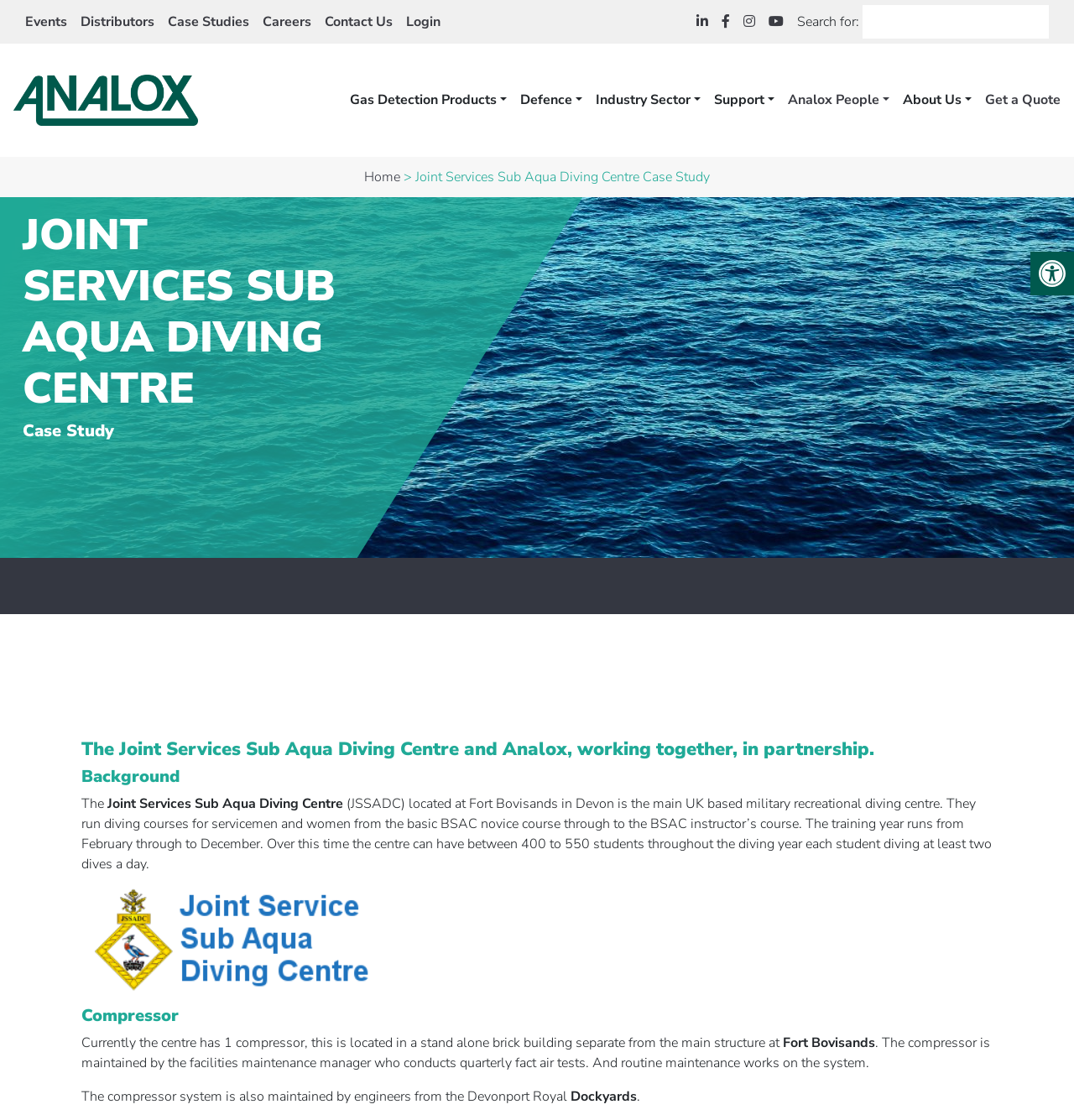Determine the webpage's heading and output its text content.

JOINT SERVICES SUB AQUA DIVING CENTRE